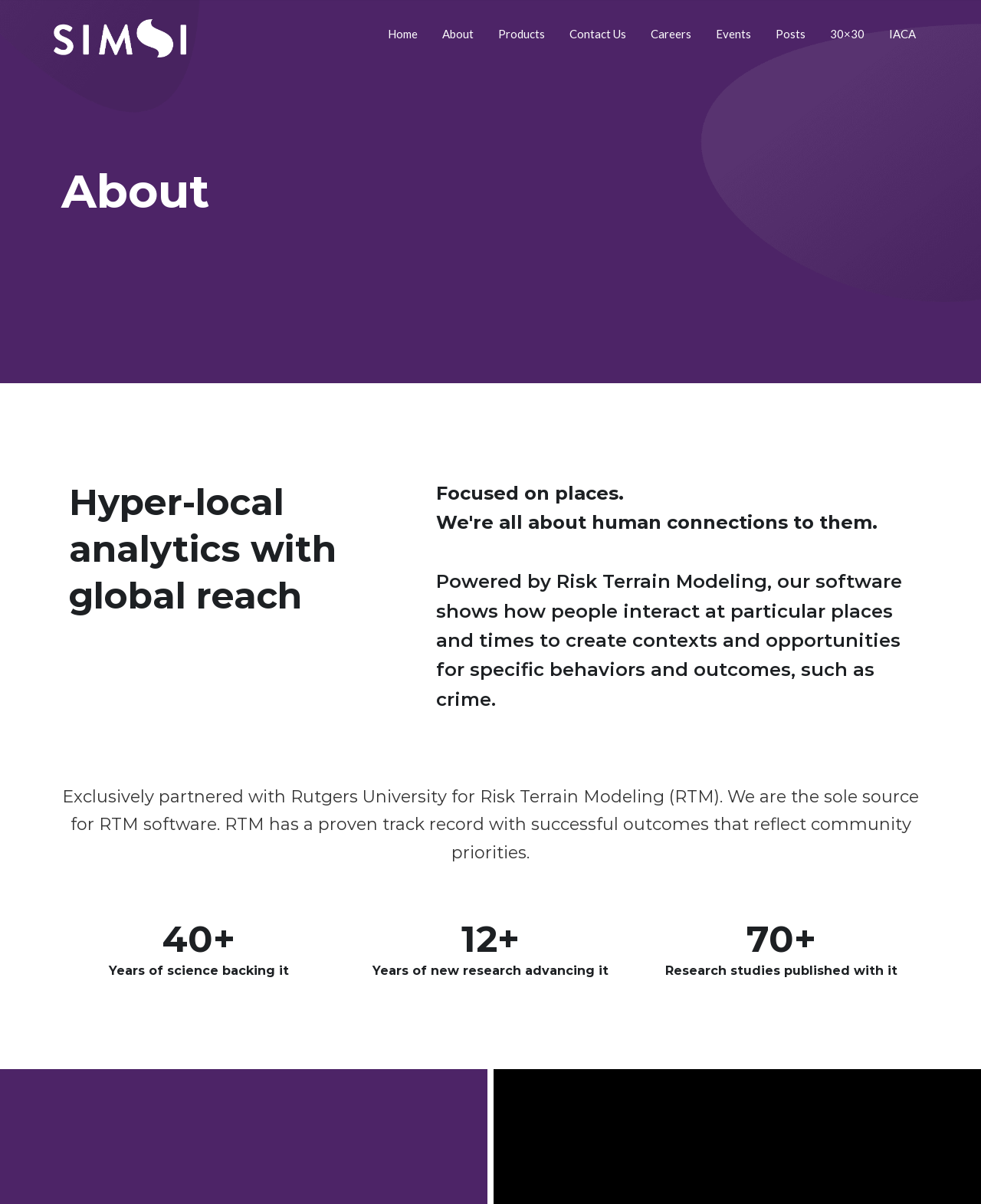What is the name of the modeling technique used by the company?
Look at the image and respond with a one-word or short phrase answer.

Risk Terrain Modeling